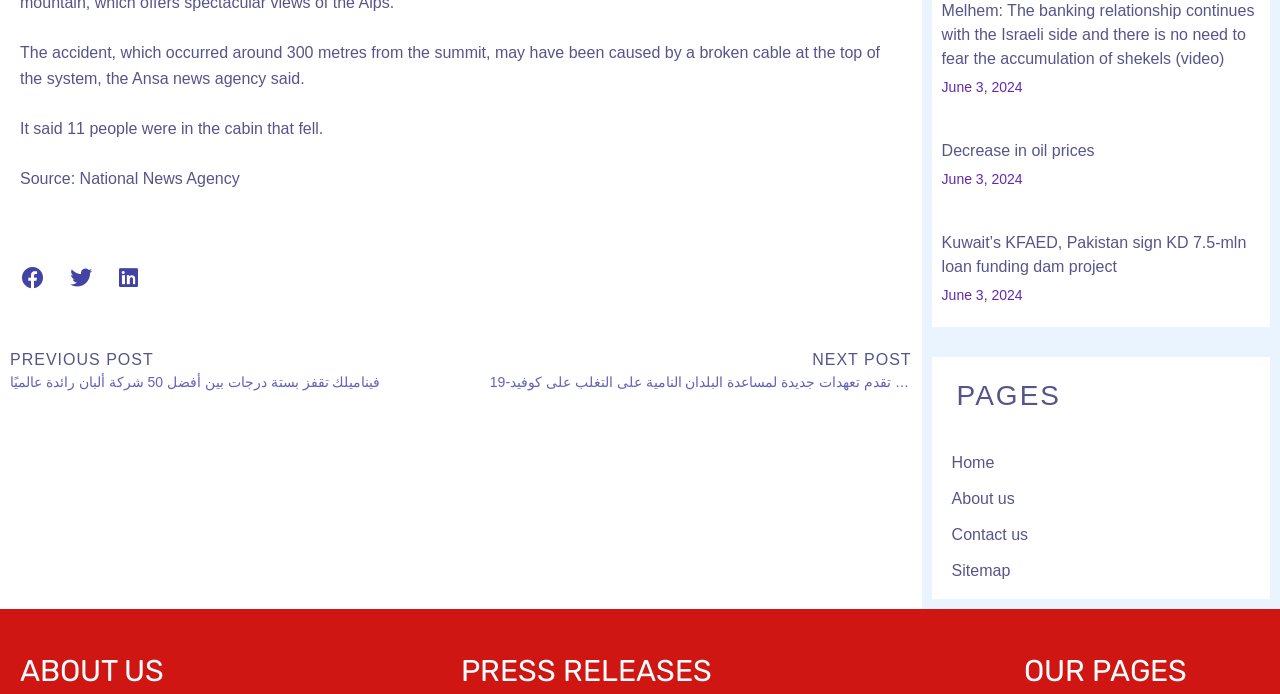Please give a succinct answer to the question in one word or phrase:
What are the social media platforms available for sharing?

Facebook, Twitter, LinkedIn